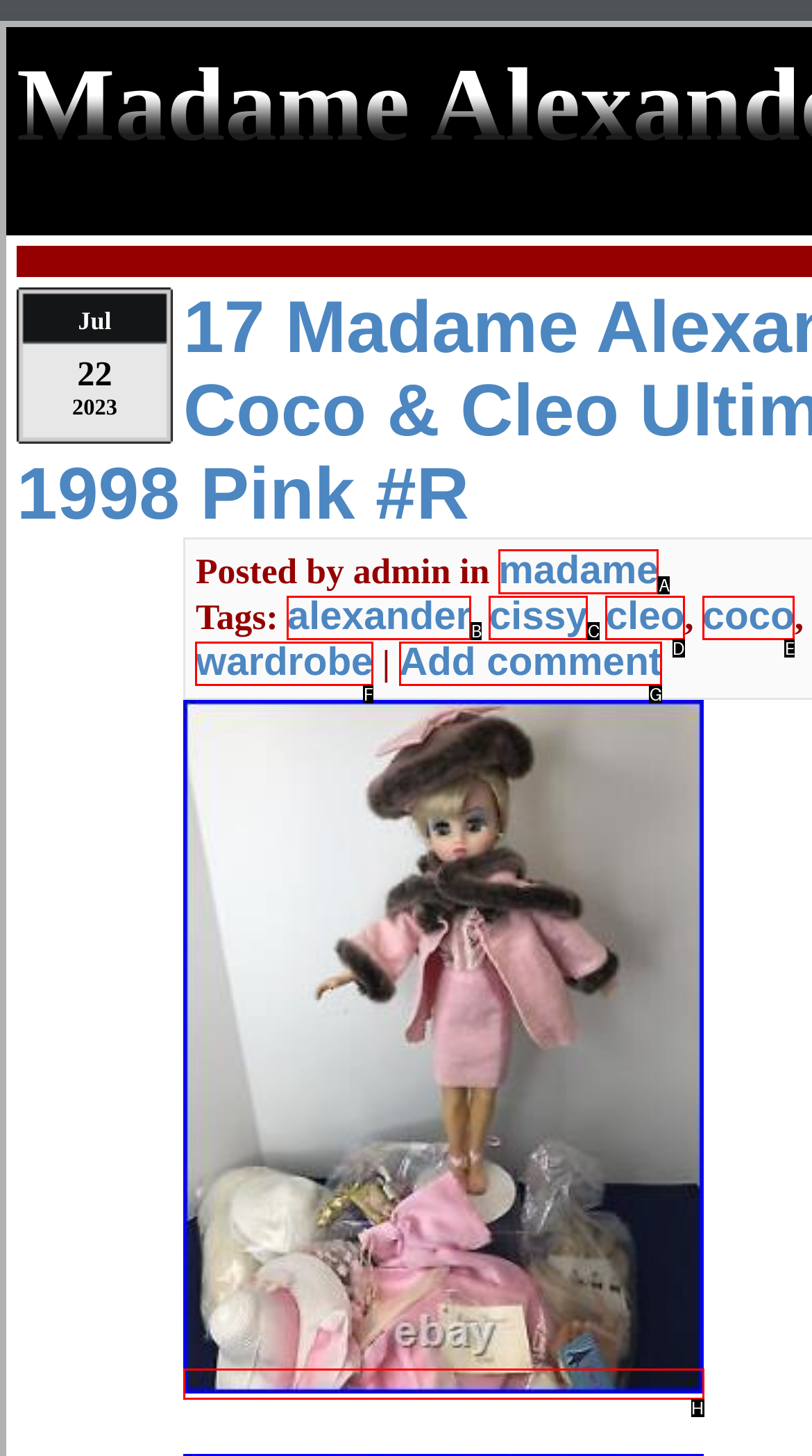From the given options, indicate the letter that corresponds to the action needed to complete this task: Go to Home. Respond with only the letter.

None